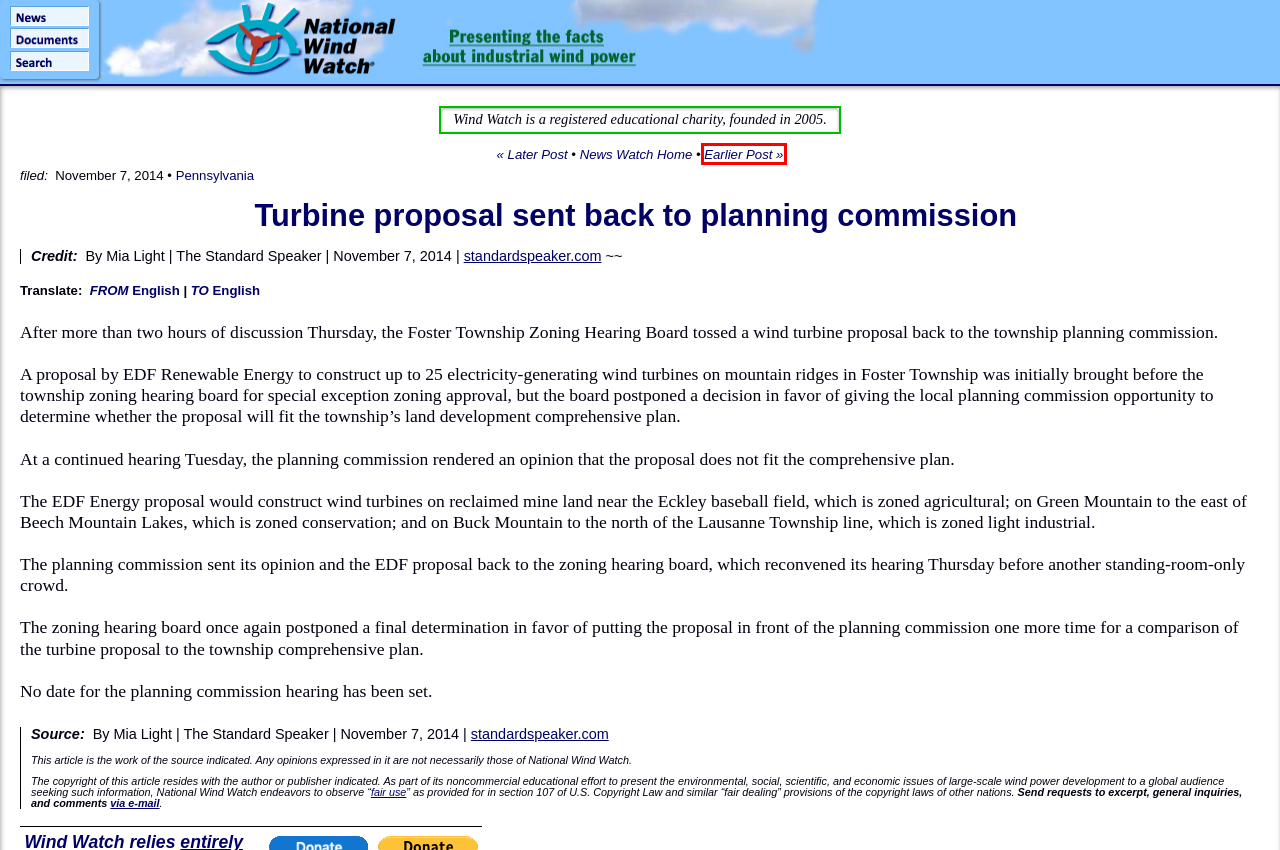You are given a screenshot of a webpage with a red rectangle bounding box around a UI element. Select the webpage description that best matches the new webpage after clicking the element in the bounding box. Here are the candidates:
A. Conservatives tie PTC to Obama agenda in bid to sink lame-duck deals | Wind Energy News
B. Wind Energy and Wind Power News: Pennsylvania [Wind Watch]
C. Wind Energy and Wind Power News [Wind Watch]
D. National Wind Watch | Donate
E. E-mail: Turbine proposal sent back to planning commission
F. Wind Watch | The facts about wind power, wind energy, wind turbines, wind farms
G. GE blade crashes at Mehoopany Wind Farm in Pennsylvania | Wind Energy News
H. Donate

A